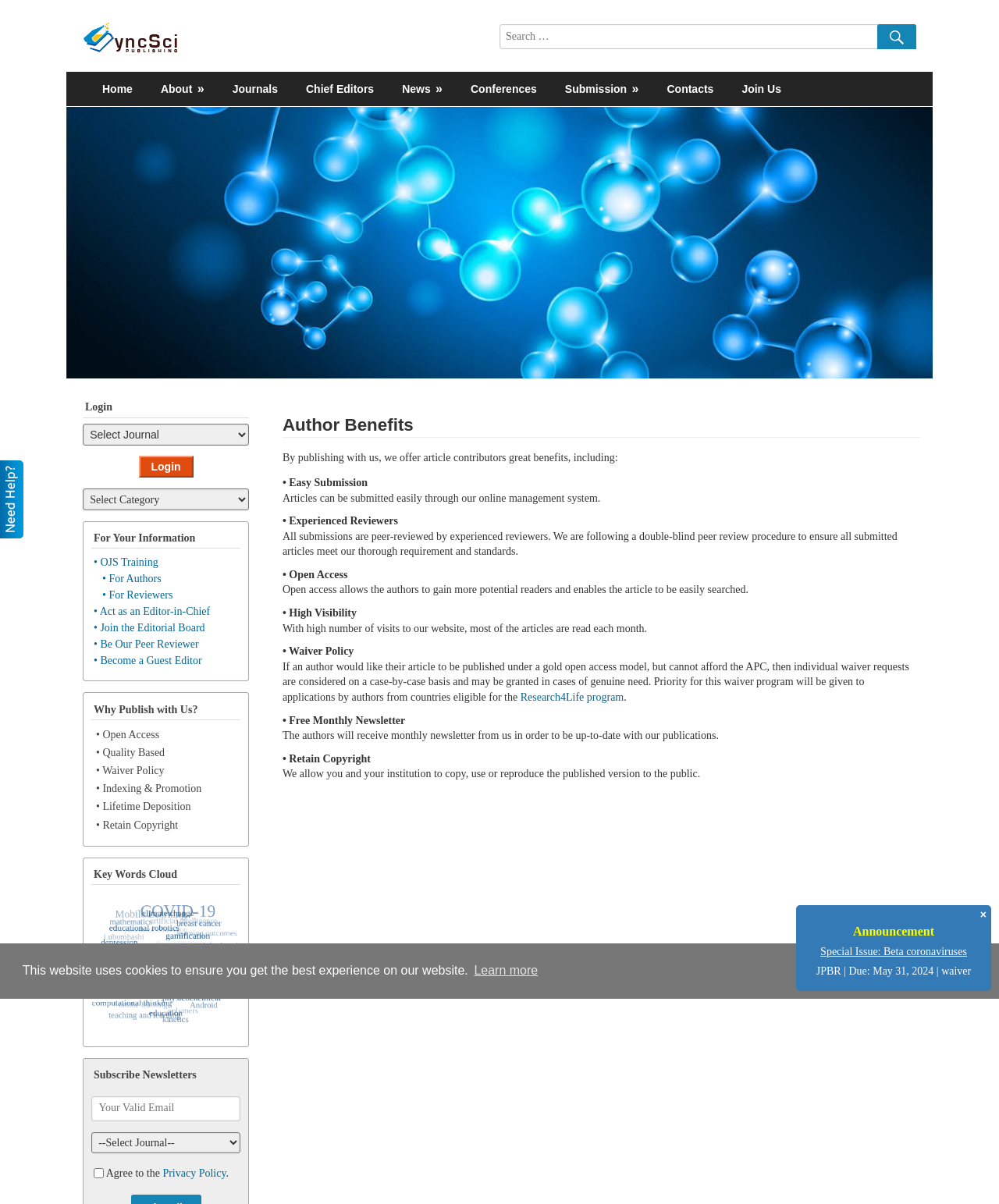Reply to the question with a single word or phrase:
How many links are there in the 'For Your Information' section?

5